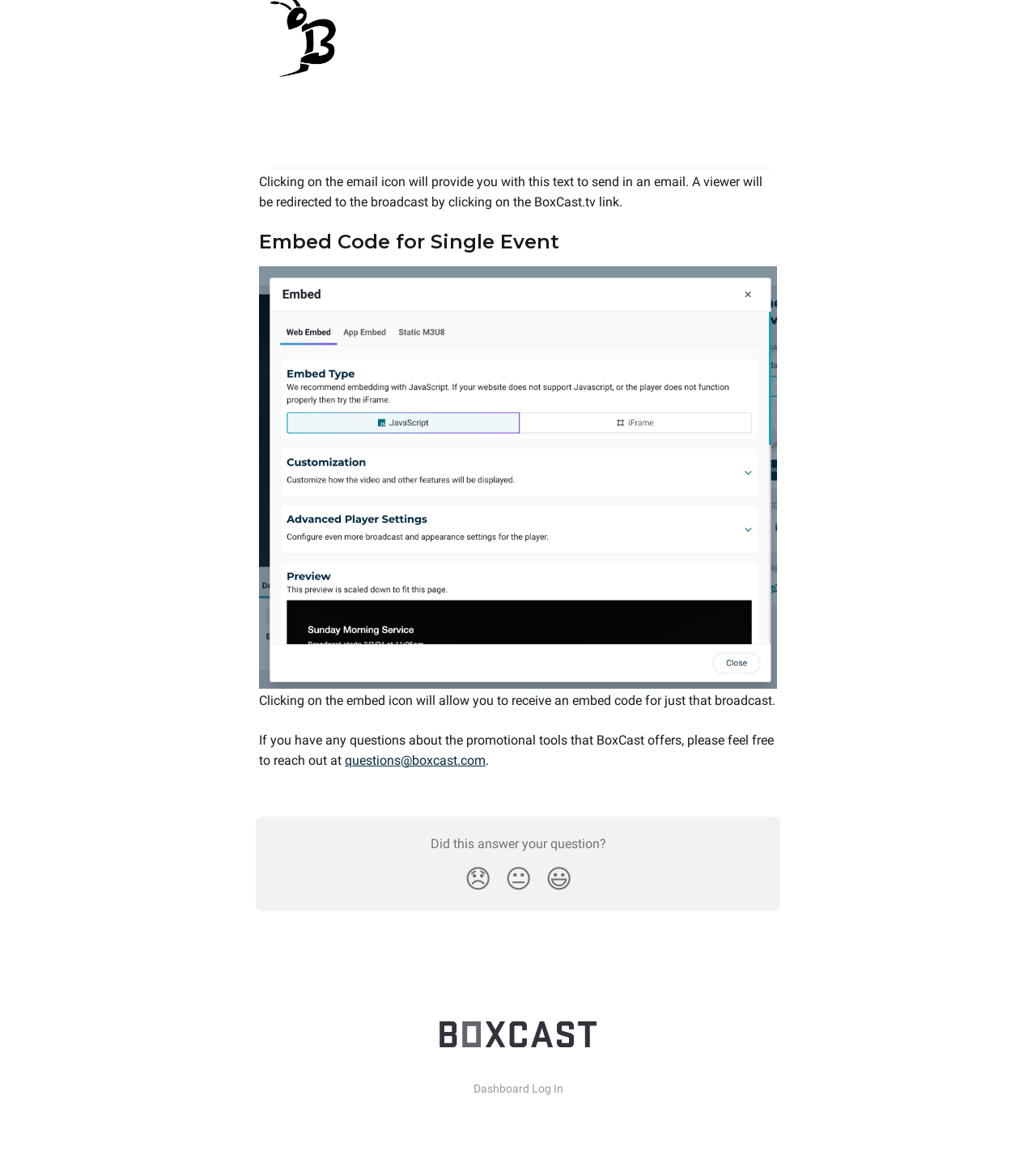Answer the following query concisely with a single word or phrase:
How can I contact BoxCast for questions?

questions@boxcast.com